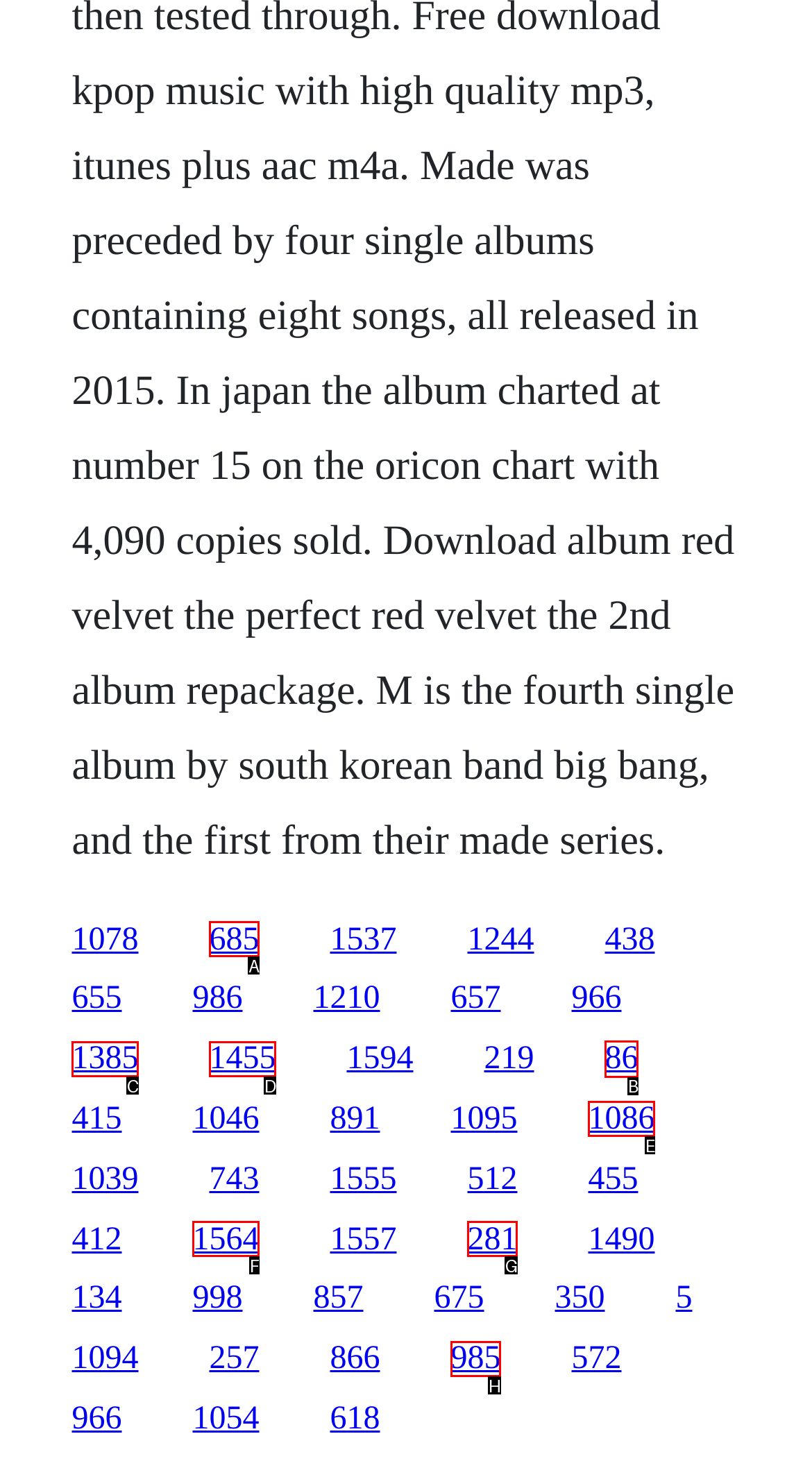Select the letter of the option that should be clicked to achieve the specified task: follow the ninth link. Respond with just the letter.

B